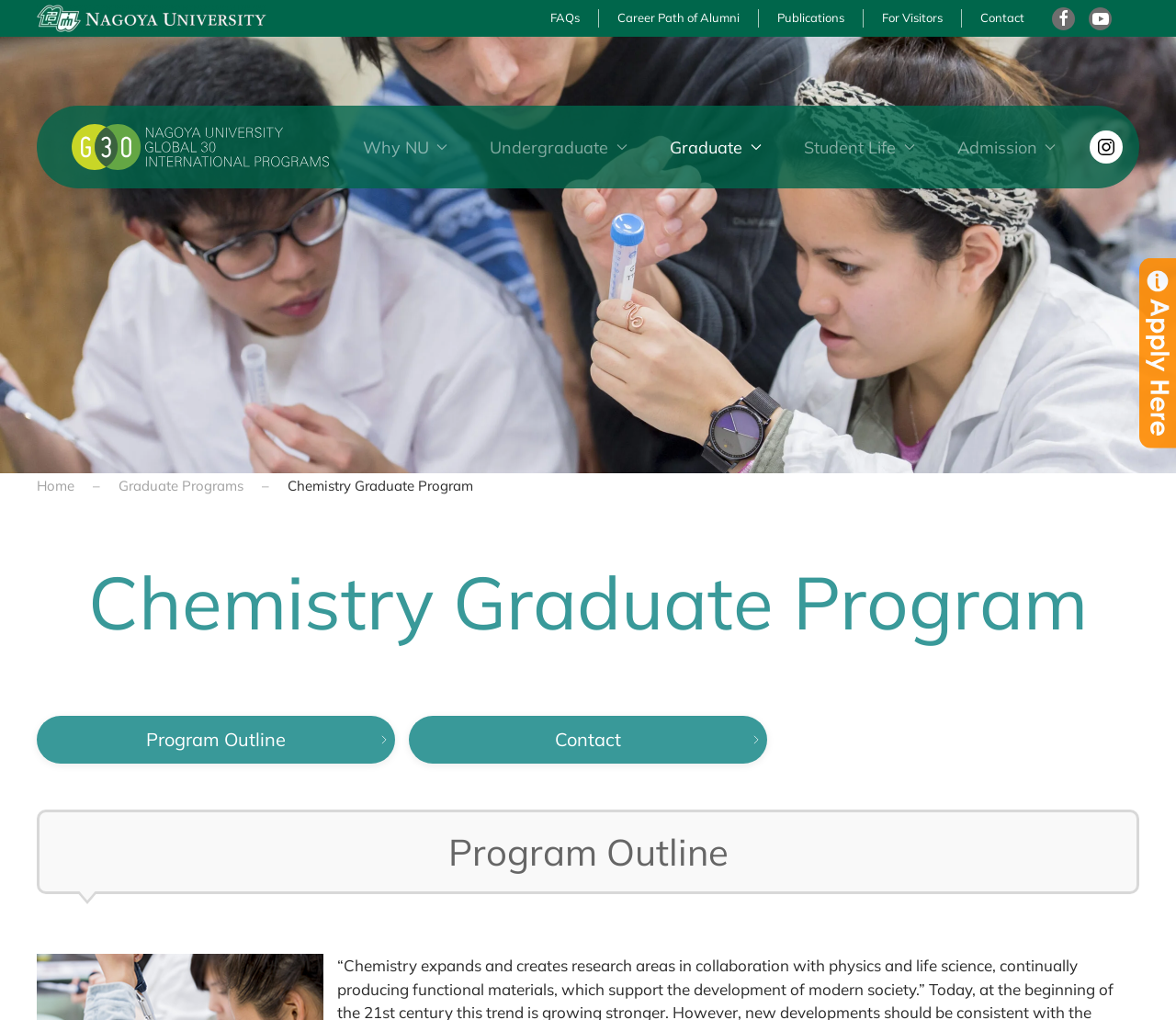Provide a thorough description of the webpage you see.

The webpage is about the Chemistry Graduate Program at Nagoya University Global 30 International Programs. At the top left corner, there is a "Skip to main content" link. Next to it, there are several links, including "FAQs", "Career Path of Alumni", "Publications", "For Visitors", and "Contact", which are aligned horizontally. 

Below these links, there is a navigation menu with a "Back to home" link and an image of a district. To the right of this menu, there are five buttons: "Why NU", "Undergraduate", "Graduate", "Student Life", and "Admission", each with a corresponding image and a dropdown menu.

On the left side of the page, there is a breadcrumb navigation menu with links to "Home" and "Graduate Programs", followed by a static text "Chemistry Graduate Program". 

The main content of the page starts with a heading "Chemistry Graduate Program" and is divided into two sections. The first section has two links, "Program Outline" and "Contact", each with an accompanying image. The second section has a heading "Program Outline" and a brief description of the program, which is not specified in the provided accessibility tree.